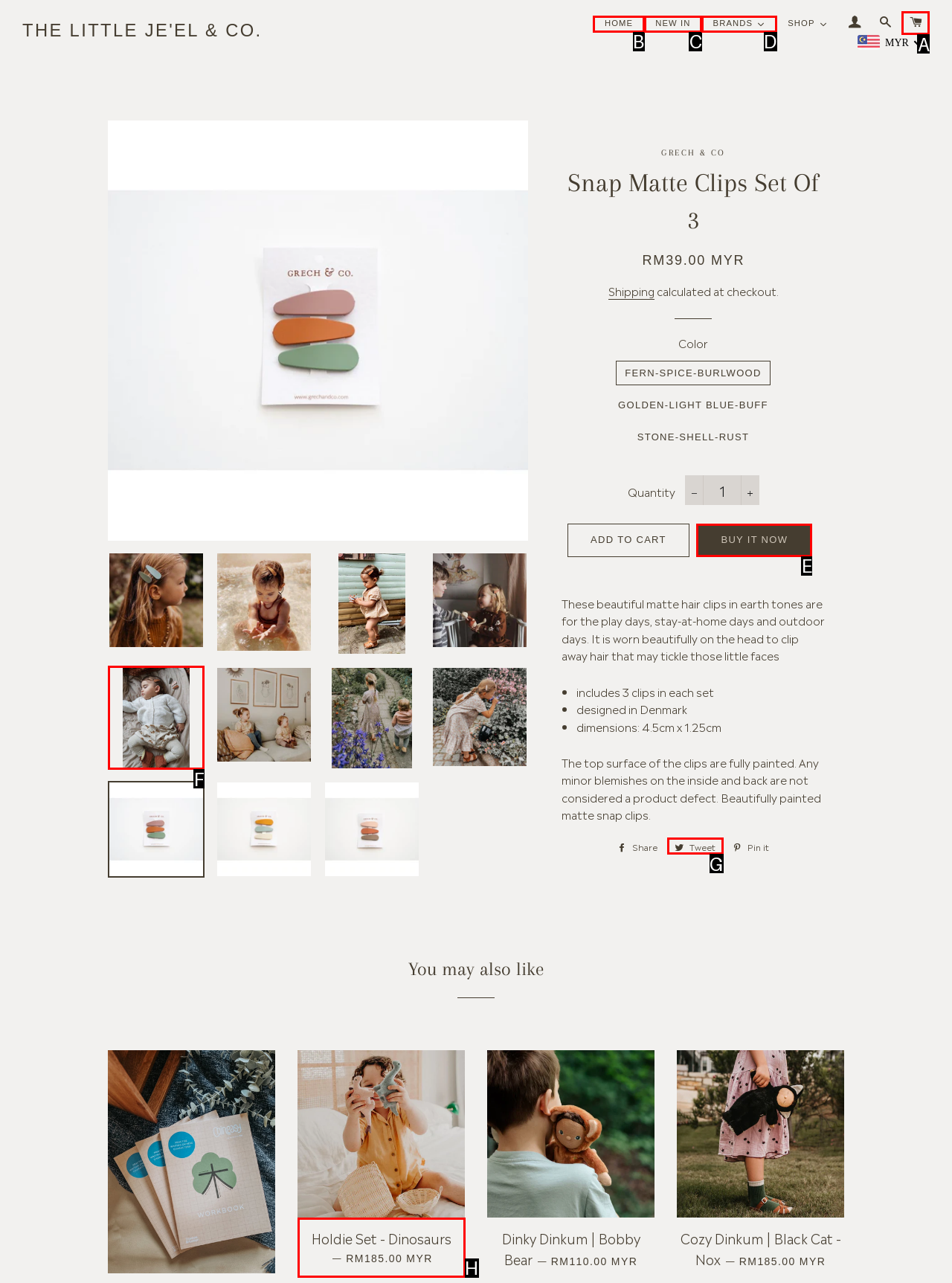Determine the HTML element that best aligns with the description: Tweet Tweet on Twitter
Answer with the appropriate letter from the listed options.

G